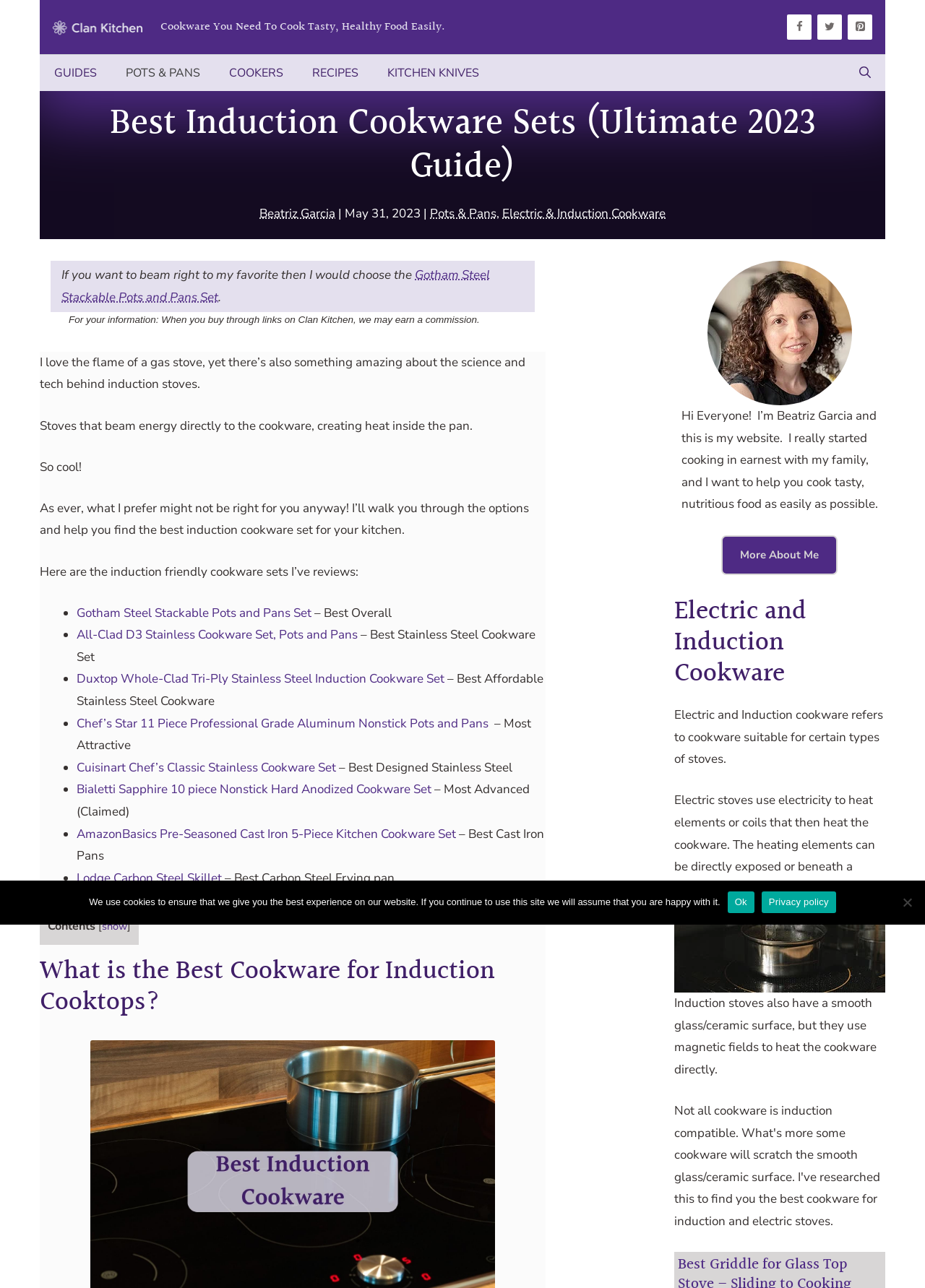Please identify the bounding box coordinates of the region to click in order to complete the given instruction: "Click the link to the Lexology article". The coordinates should be four float numbers between 0 and 1, i.e., [left, top, right, bottom].

None